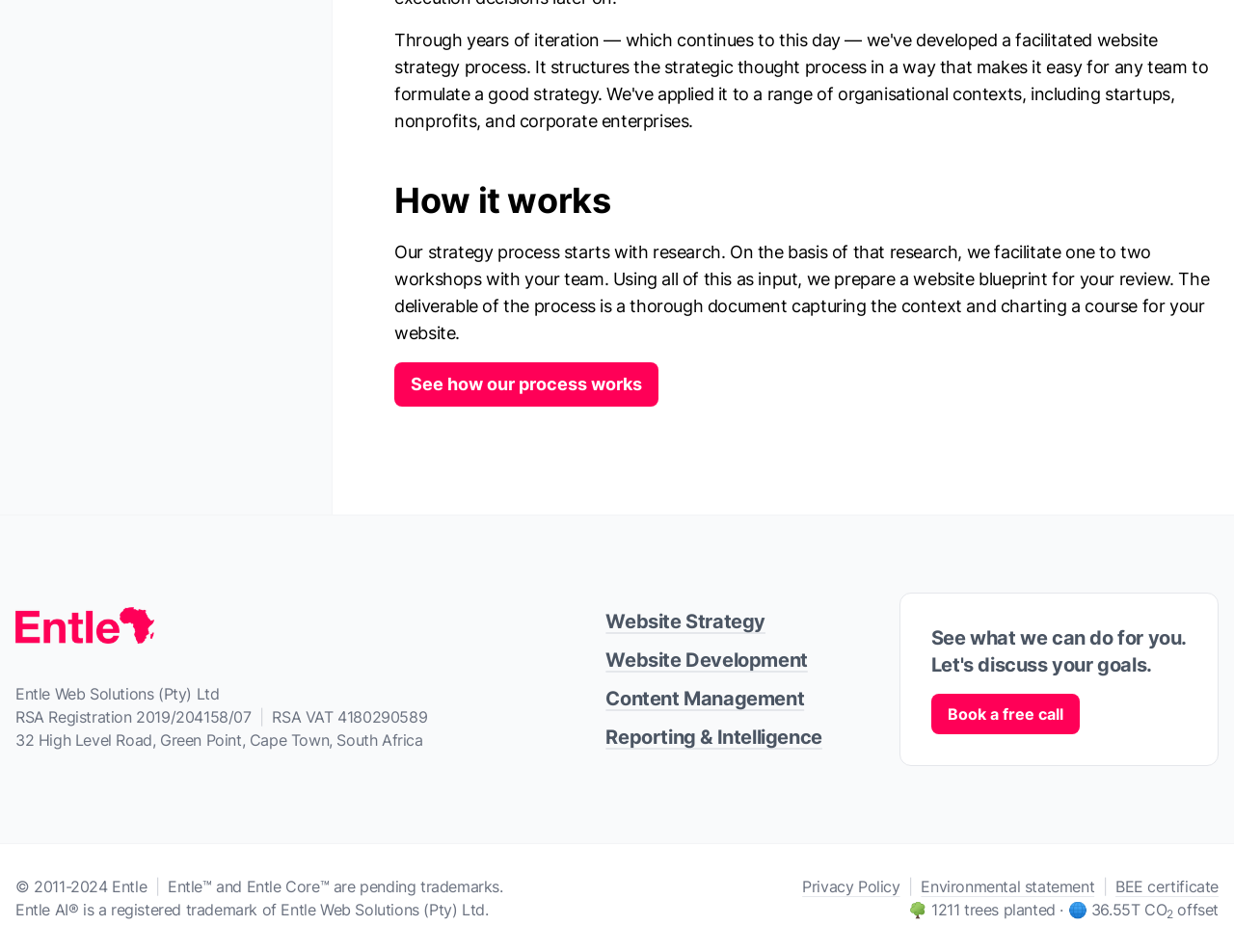Pinpoint the bounding box coordinates of the element that must be clicked to accomplish the following instruction: "Click on 'Privacy Policy'". The coordinates should be in the format of four float numbers between 0 and 1, i.e., [left, top, right, bottom].

[0.65, 0.921, 0.729, 0.942]